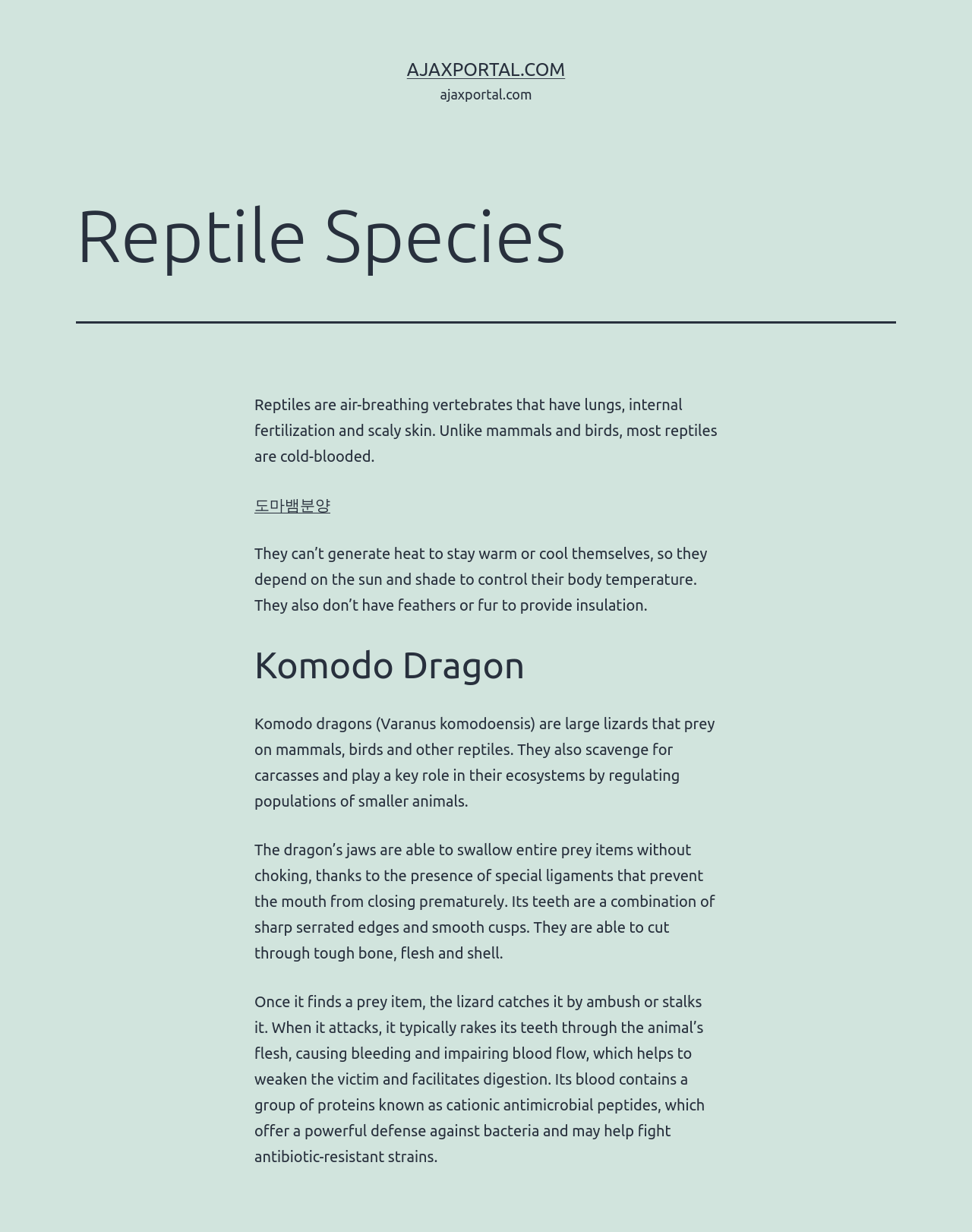Reply to the question with a single word or phrase:
What is in the blood of Komodo dragons that helps fight bacteria?

cationic antimicrobial peptides